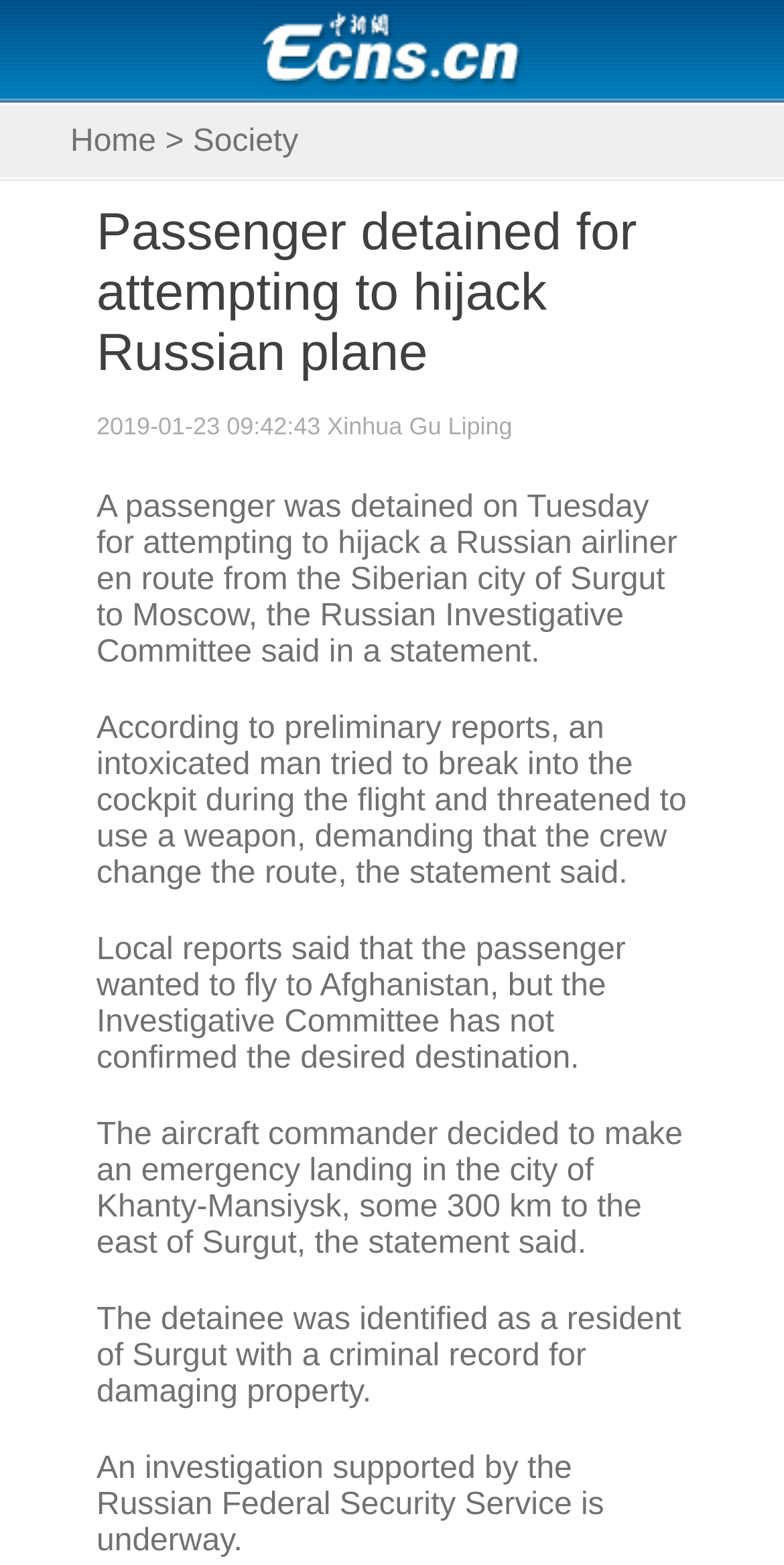Locate and generate the text content of the webpage's heading.

Passenger detained for attempting to hijack Russian plane